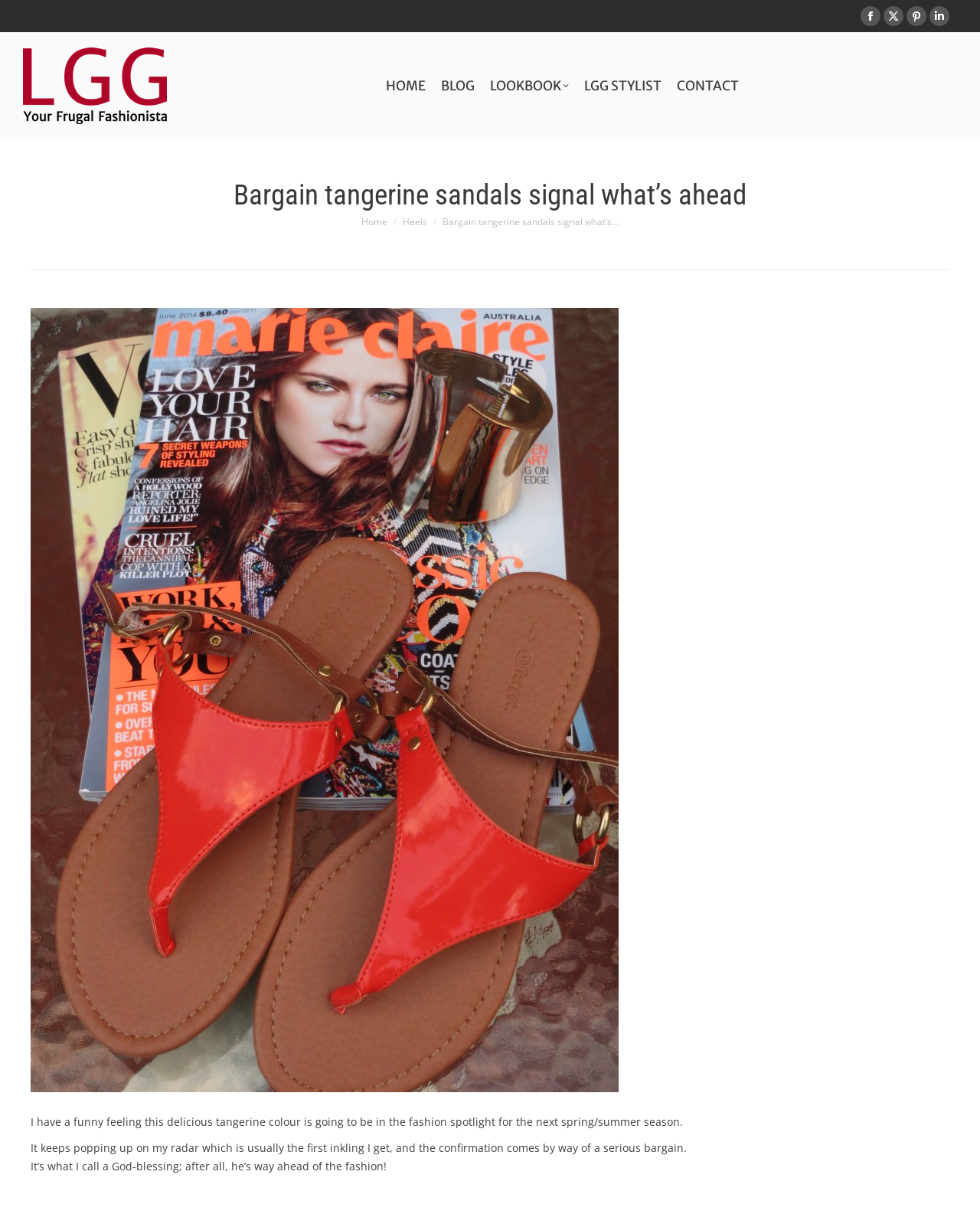What is the name of the blog?
Kindly offer a comprehensive and detailed response to the question.

The logo of the blog is an image with the text 'Looking Good Girls' and there is also a link with the same text at the top of the webpage.